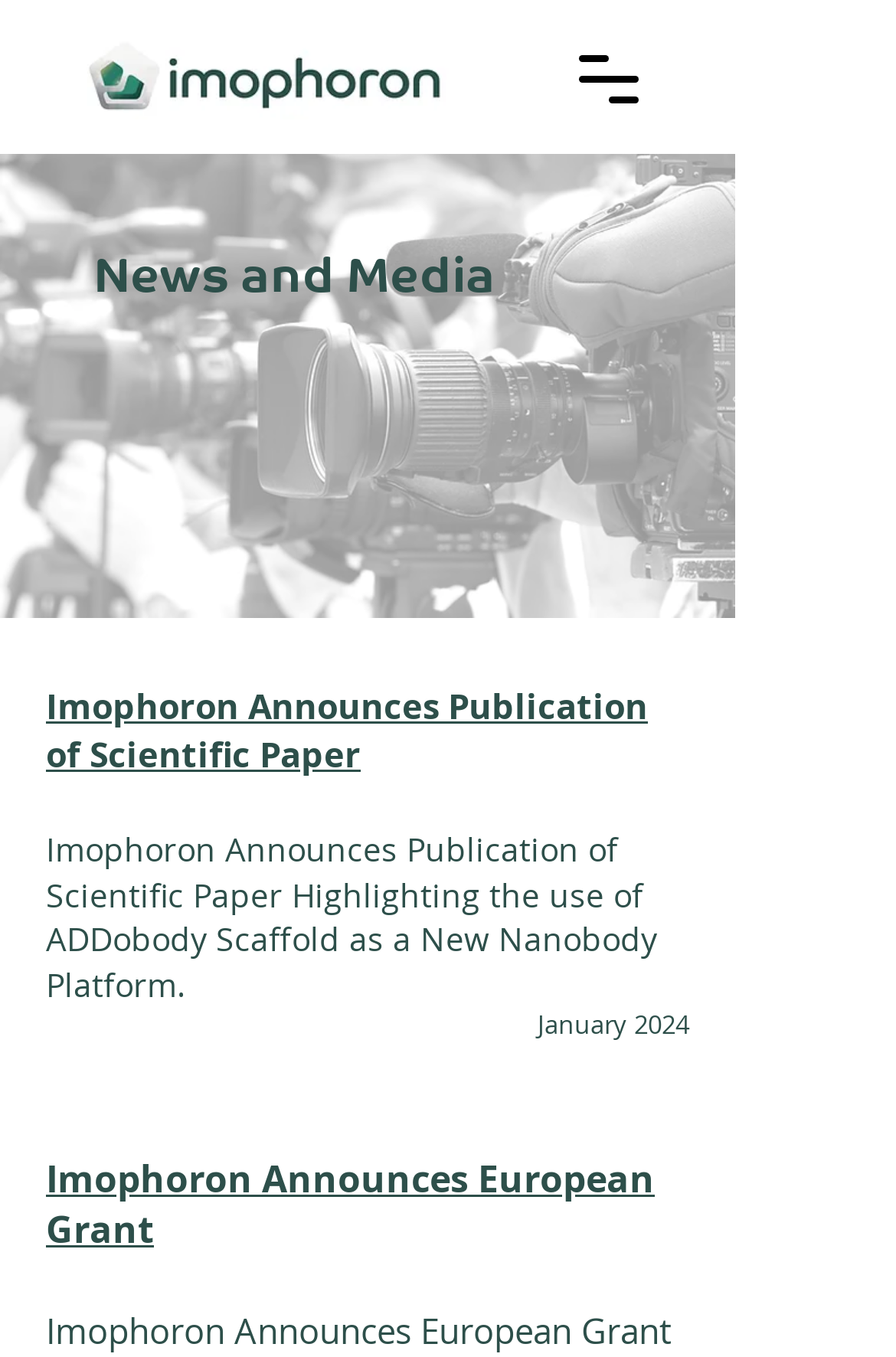From the element description: "aria-label="Open navigation menu"", extract the bounding box coordinates of the UI element. The coordinates should be expressed as four float numbers between 0 and 1, in the order [left, top, right, bottom].

[0.615, 0.015, 0.744, 0.1]